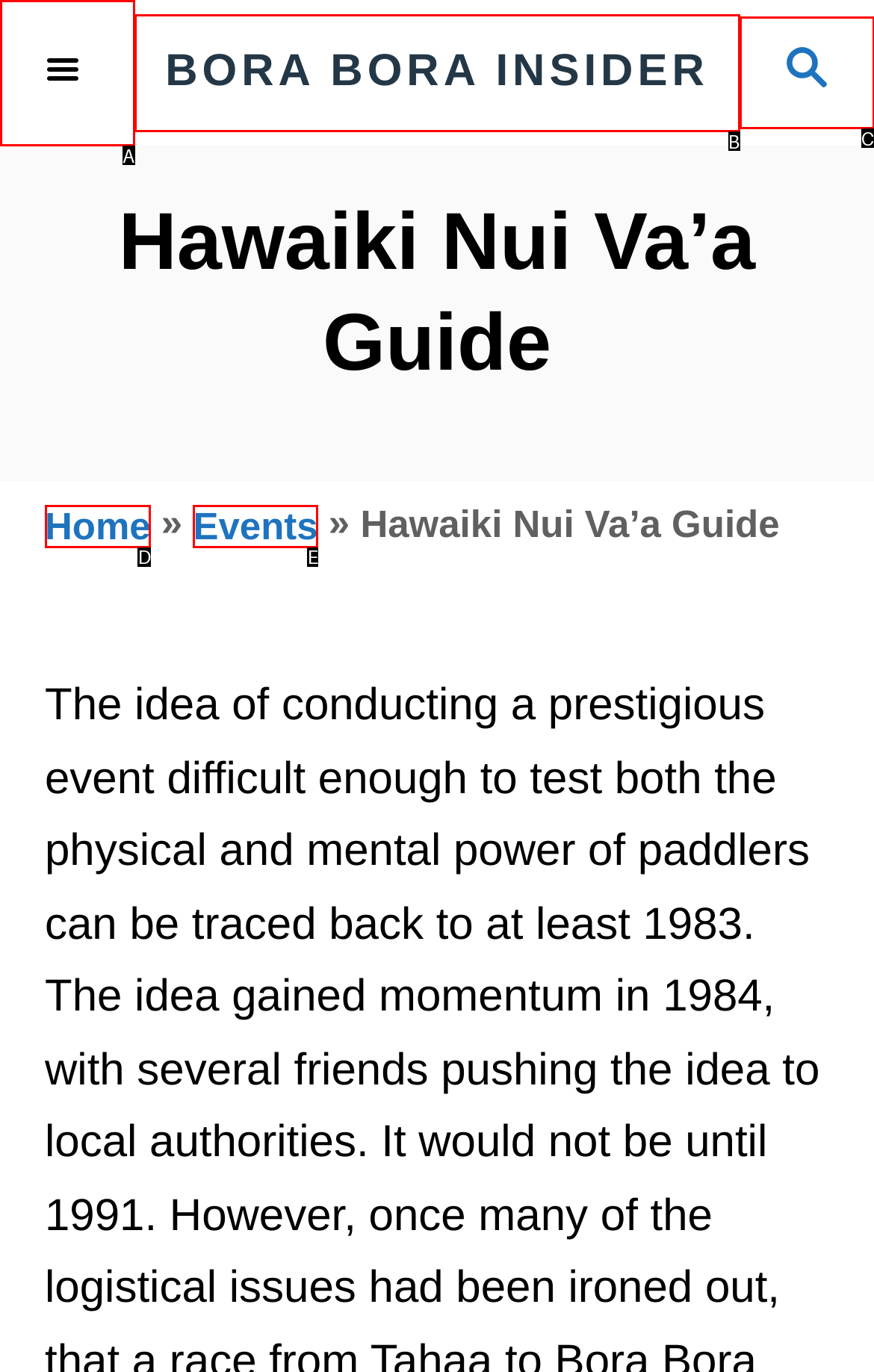Which option is described as follows: Newspaper Articles
Answer with the letter of the matching option directly.

None